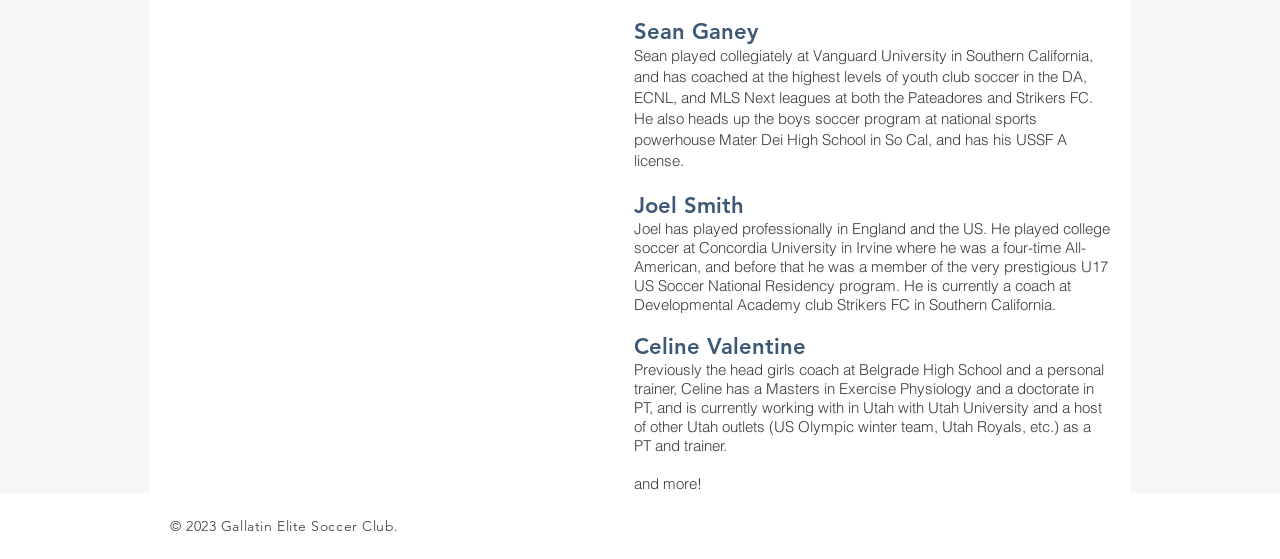Please provide a brief answer to the following inquiry using a single word or phrase:
What is Celine Valentine's educational background?

Masters in Exercise Physiology and a doctorate in PT